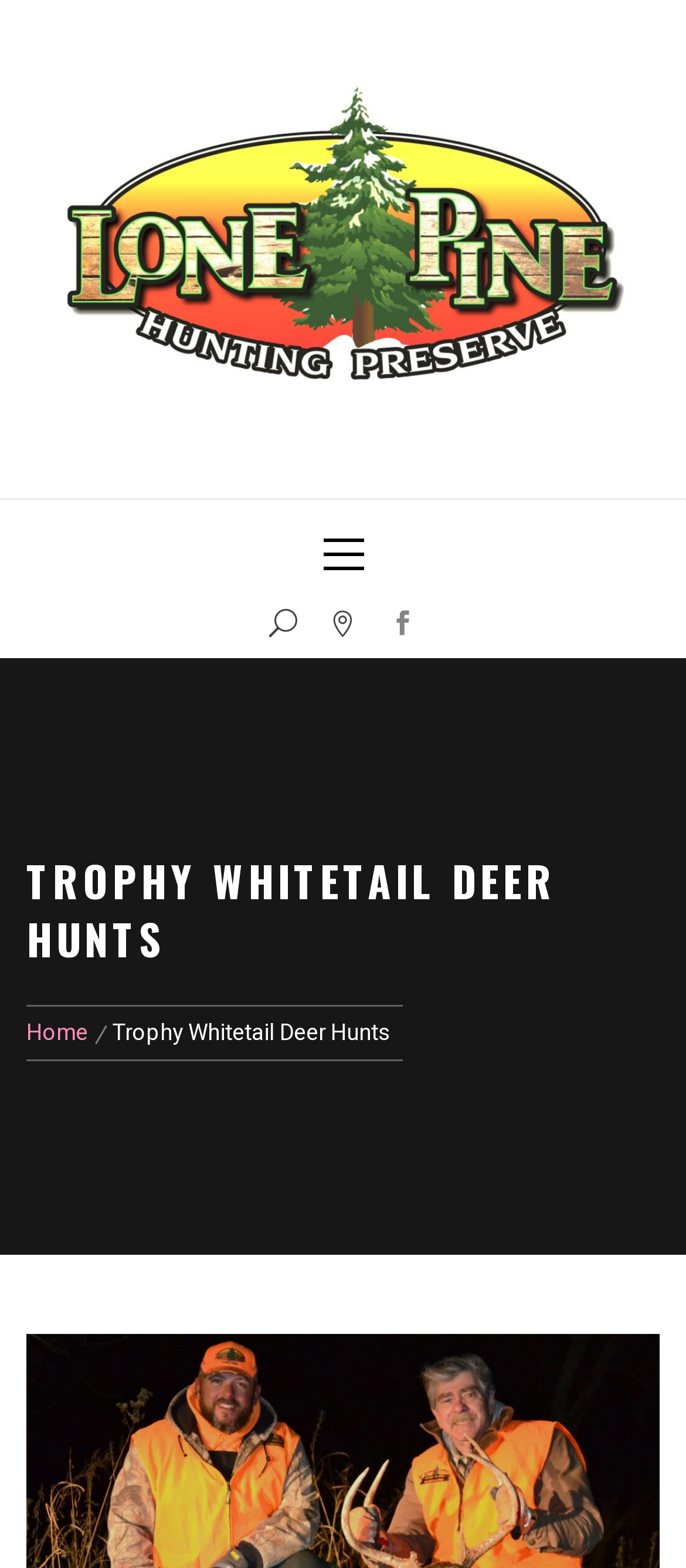What is the current page in the breadcrumb navigation?
Please answer the question with as much detail as possible using the screenshot.

I found the answer by looking at the navigation element 'Breadcrumbs' which is located near the middle of the page, and then I looked at the child elements of 'Breadcrumbs' which are two link elements 'Home' and 'Trophy Whitetail Deer Hunts'. The second link element is likely to be the current page.